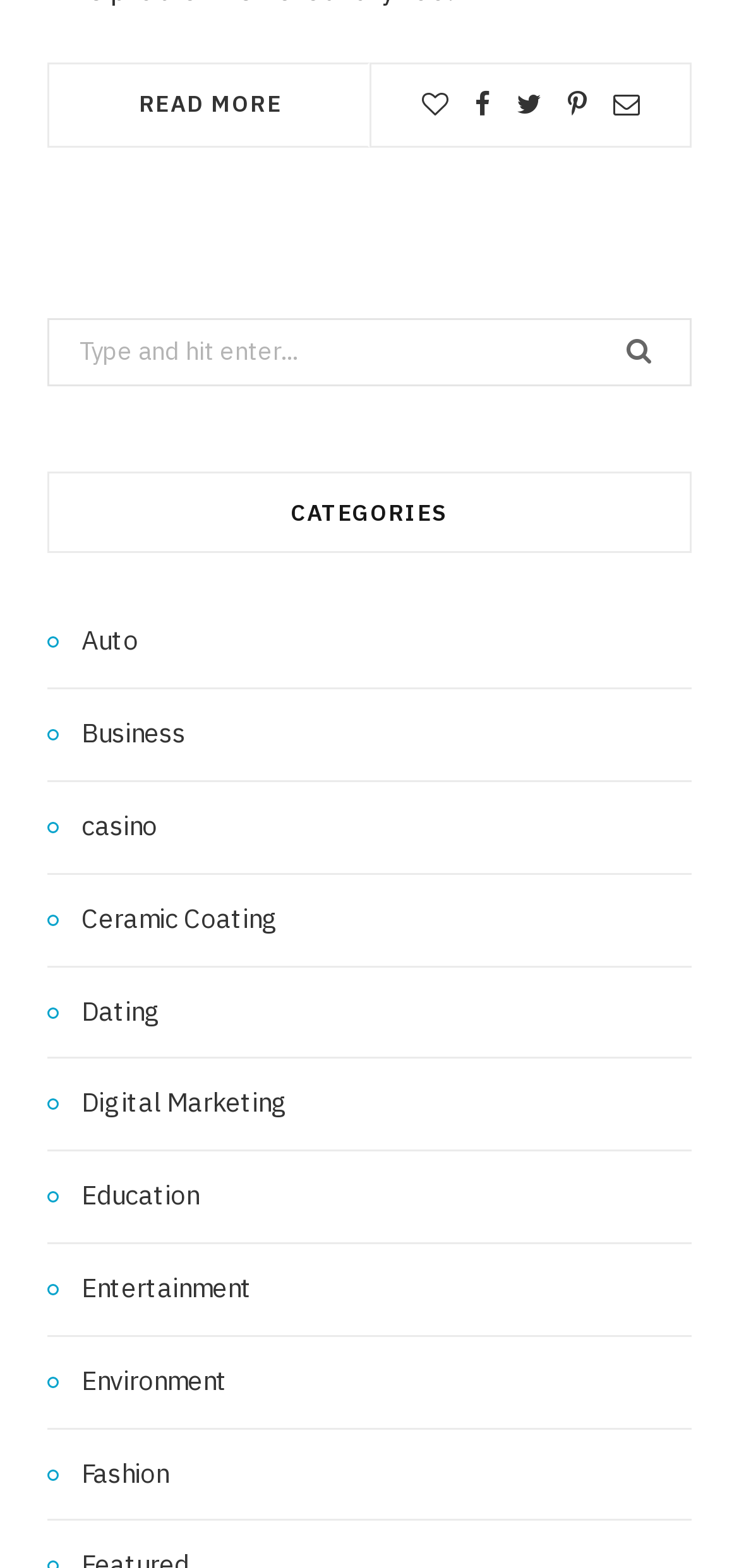Please specify the bounding box coordinates of the element that should be clicked to execute the given instruction: 'Click on the Entertainment link'. Ensure the coordinates are four float numbers between 0 and 1, expressed as [left, top, right, bottom].

[0.064, 0.808, 0.341, 0.837]